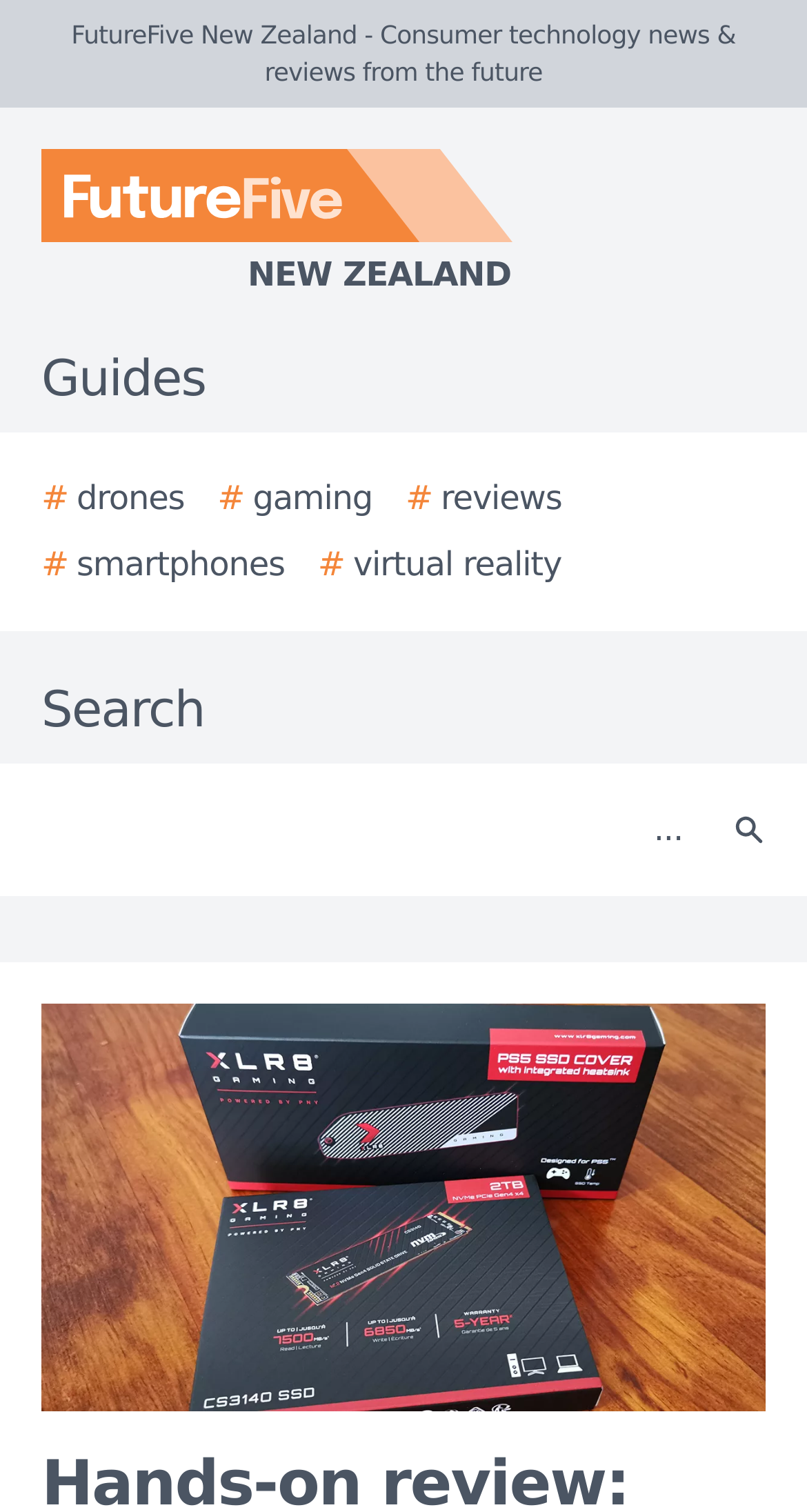Please locate and retrieve the main header text of the webpage.

Hands-on review: PNY XLR8 Gaming NVMe Gen4x4 SSD and PS5 SSD Cover with integrated heatsink